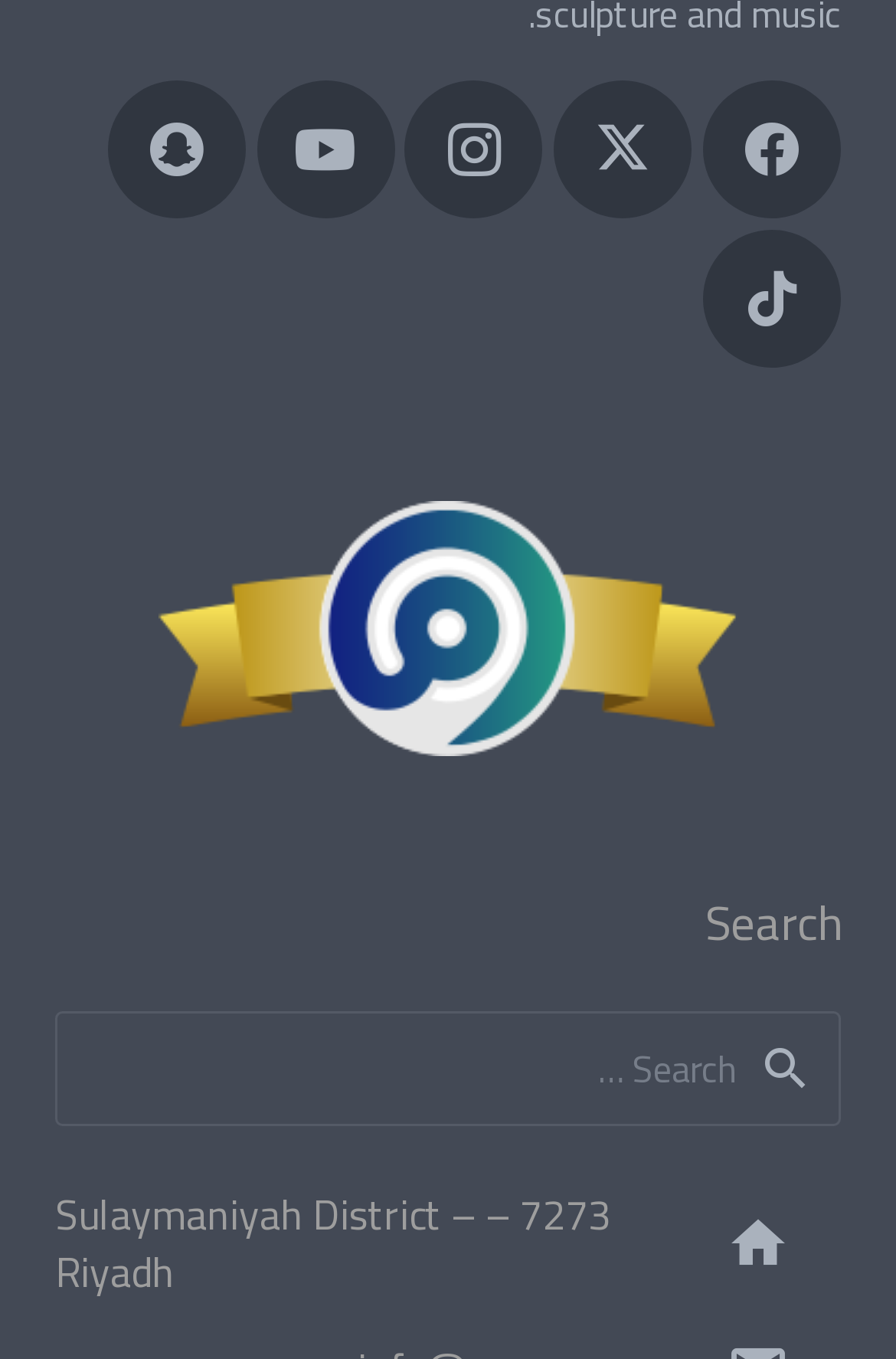Can you give a detailed response to the following question using the information from the image? What is the location mentioned on the webpage?

At the bottom of the webpage, there is a heading that mentions a location, which is '7273 – Sulaymaniyah District – Riyadh'. This suggests that the webpage is related to this location in some way.